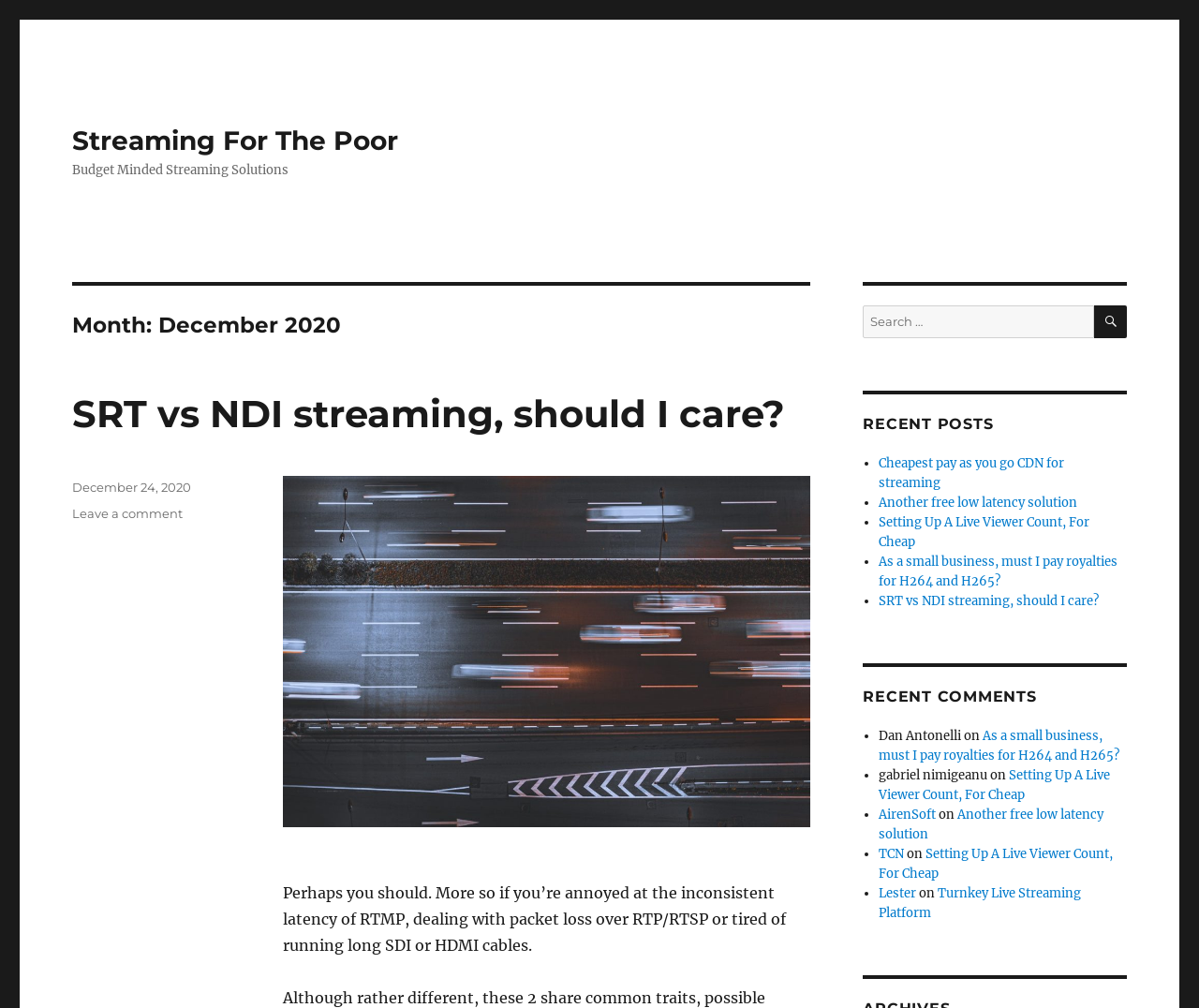Find the bounding box coordinates of the element's region that should be clicked in order to follow the given instruction: "Read the recent post 'SRT vs NDI streaming, should I care?'". The coordinates should consist of four float numbers between 0 and 1, i.e., [left, top, right, bottom].

[0.06, 0.388, 0.655, 0.433]